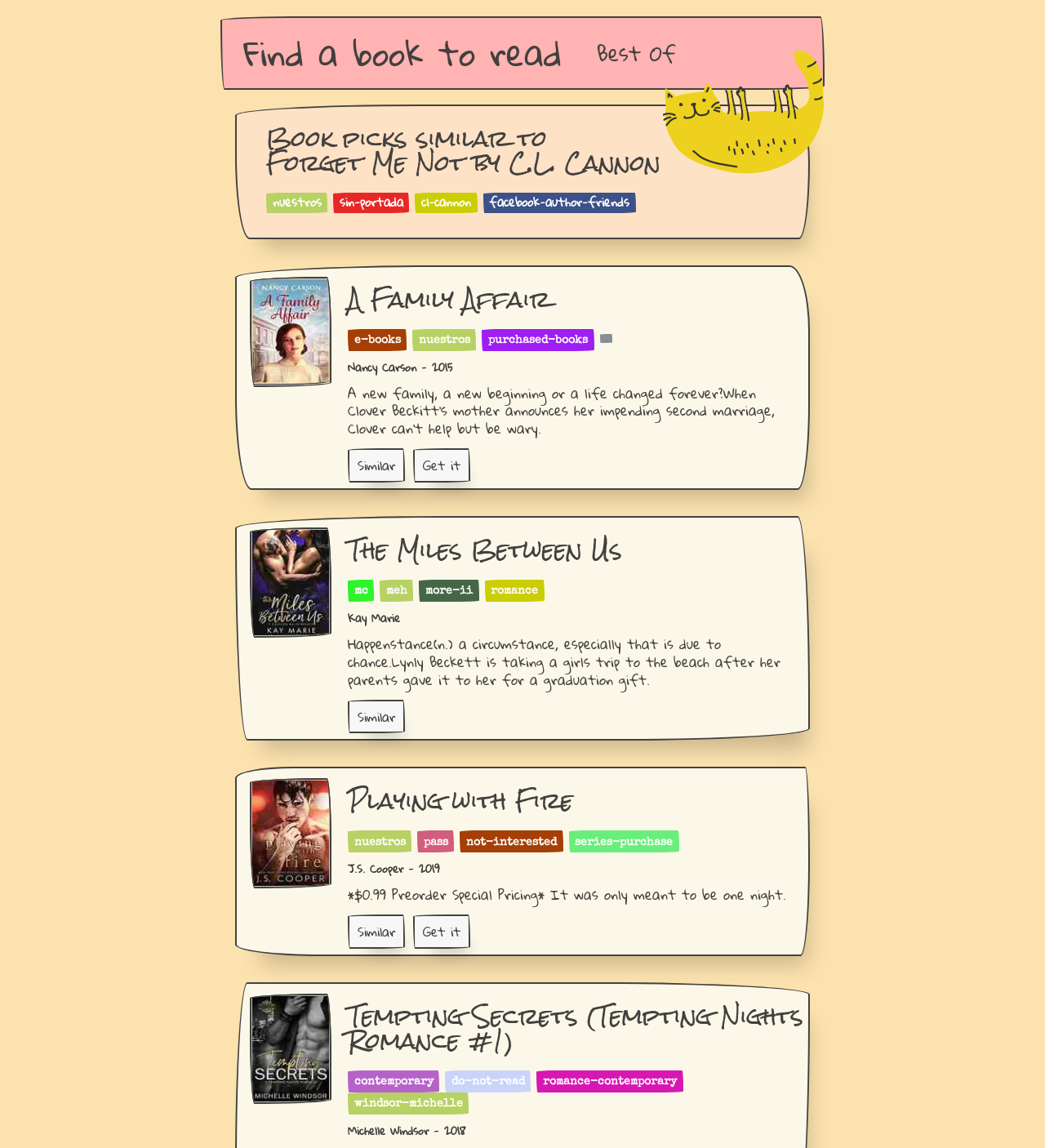Could you find the bounding box coordinates of the clickable area to complete this instruction: "Explore 'Best Of'"?

[0.571, 0.029, 0.647, 0.065]